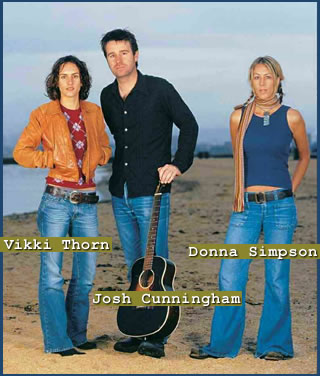Offer a detailed explanation of what is happening in the image.

The image features three individuals standing together on a beach, showcasing a casual yet stylish vibe. From left to right, Vikki Thorn is dressed in a brown leather jacket and jeans, exuding a confident demeanor. Next, Josh Cunningham is central to the composition, holding an acoustic guitar and dressed in a dark shirt paired with blue jeans, suggesting a laid-back approach. Finally, Donna Simpson stands on the right, wearing a fitted blue tank top and light blue jeans, completing the trio's harmonious look. The sandy beach and calm waters in the background create a serene atmosphere, enhancing the image's artistic appeal. The setting suggests a connection to music and creativity, highlighting the personalities of the individuals portrayed.